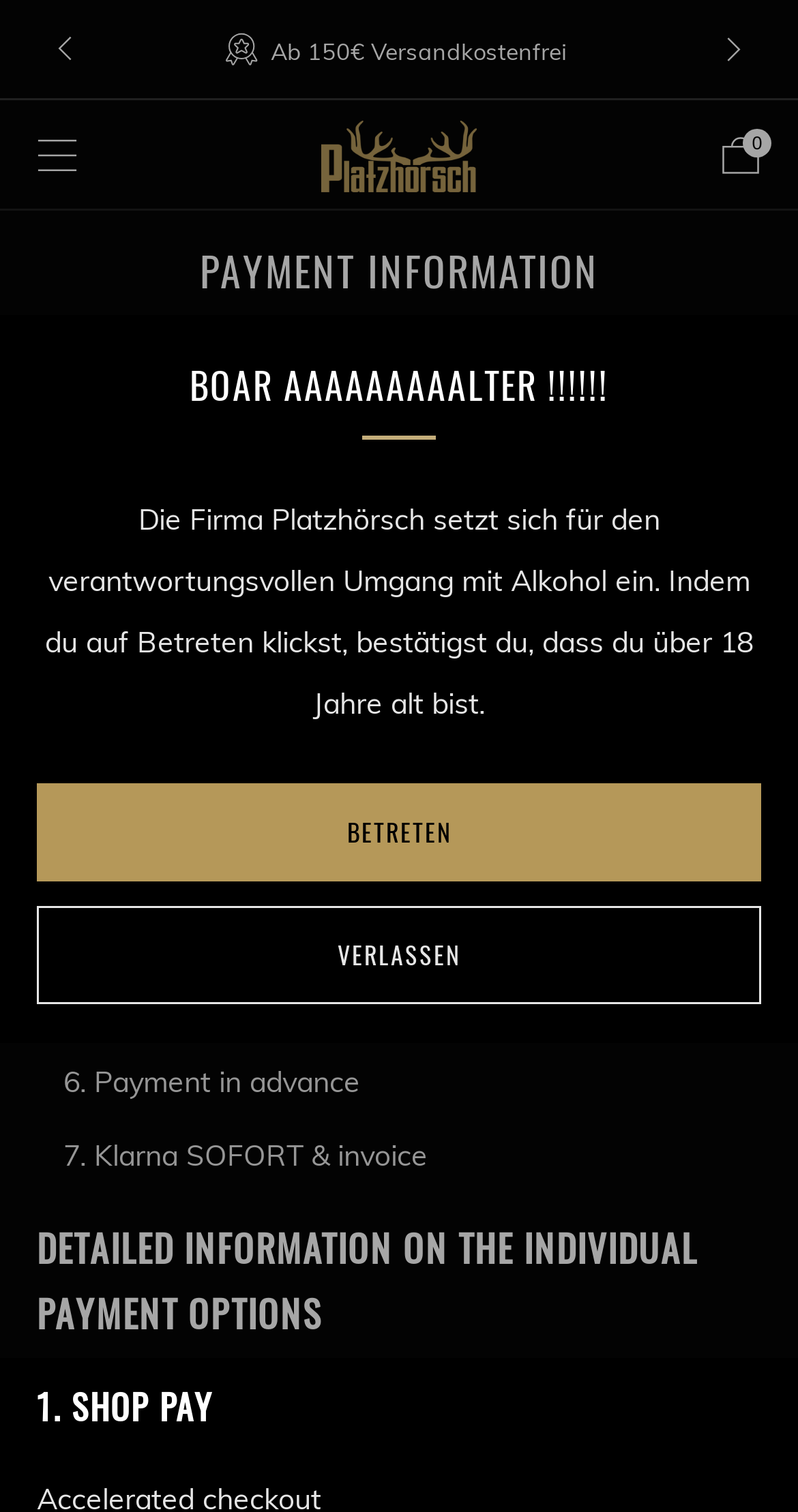Answer the question with a brief word or phrase:
What is the title of the section that lists the payment options?

PAYMENT INFORMATION